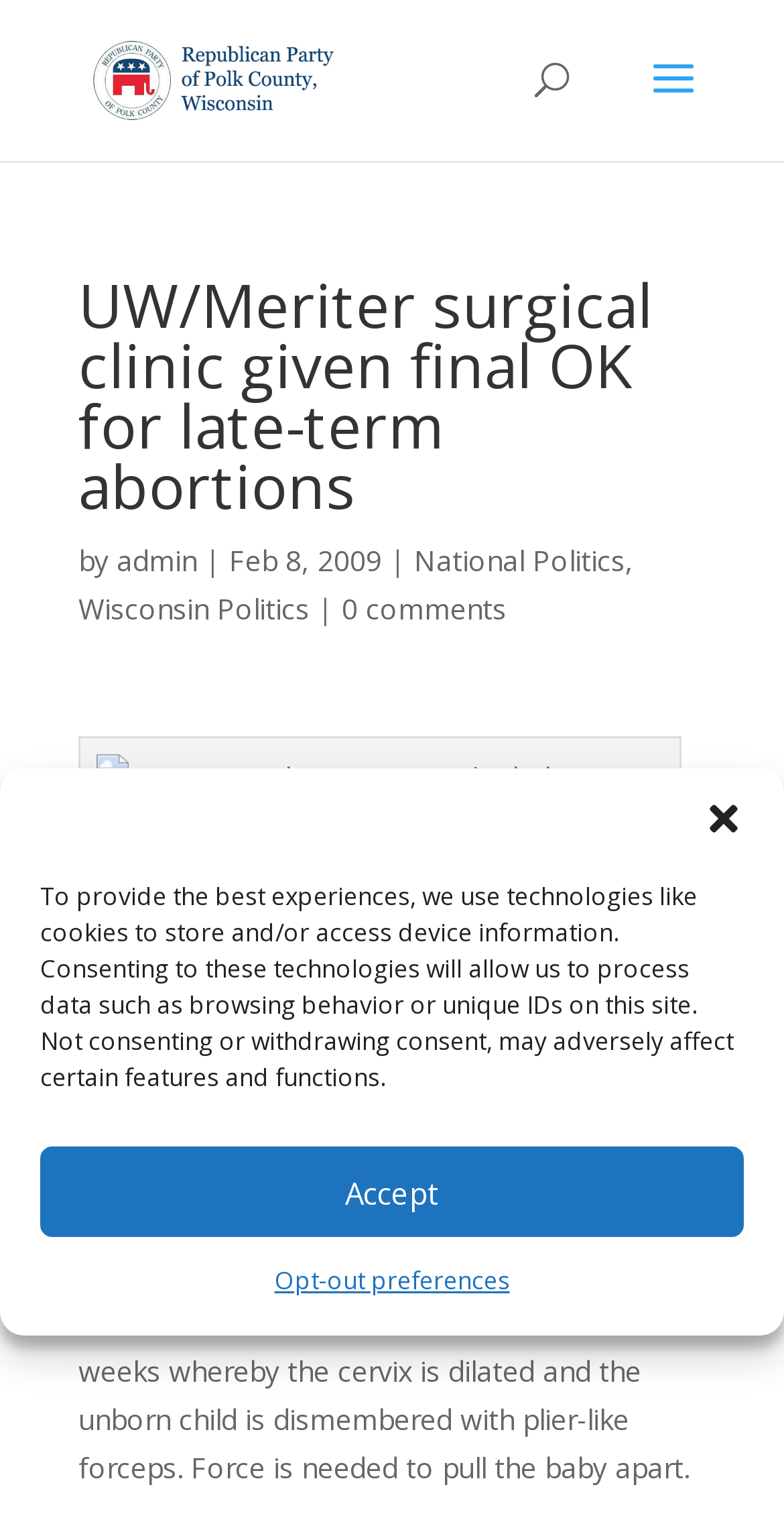Indicate the bounding box coordinates of the clickable region to achieve the following instruction: "Close the dialog."

[0.897, 0.521, 0.949, 0.548]